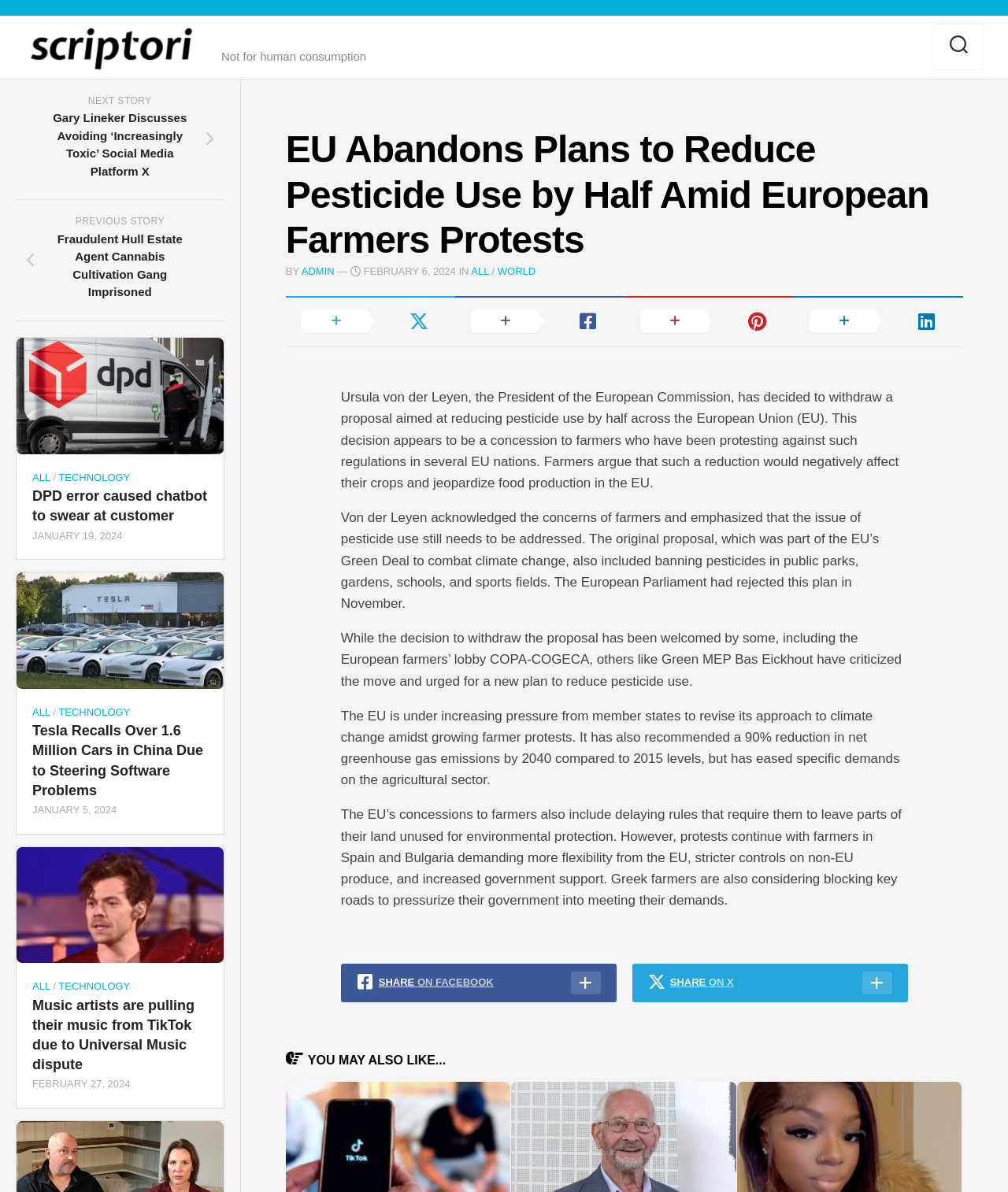Please find the bounding box coordinates of the element that you should click to achieve the following instruction: "Read about DPD error caused chatbot to swear at customer". The coordinates should be presented as four float numbers between 0 and 1: [left, top, right, bottom].

[0.016, 0.283, 0.222, 0.381]